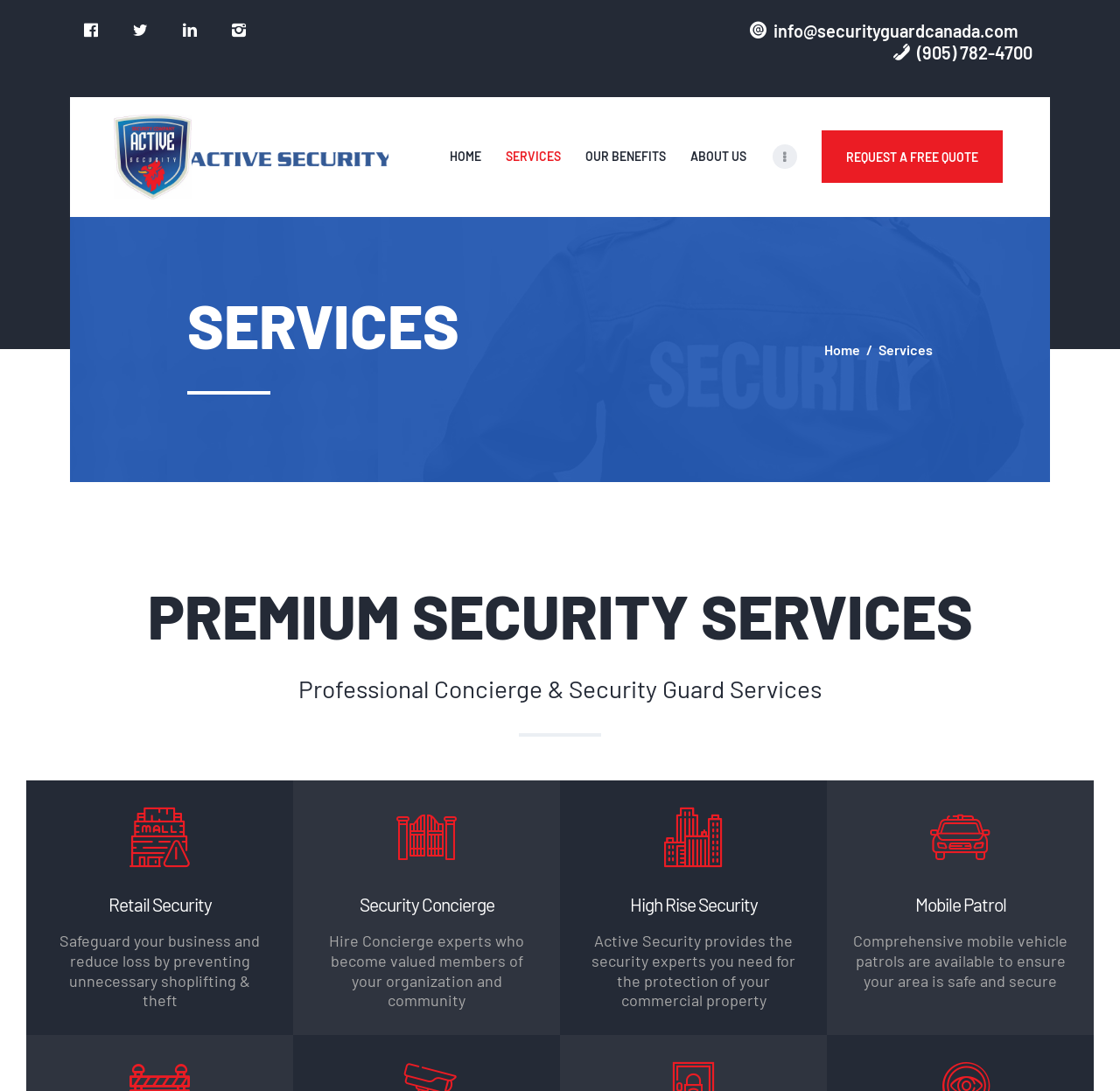Please determine the bounding box coordinates for the UI element described here. Use the format (top-left x, top-left y, bottom-right x, bottom-right y) with values bounded between 0 and 1: parent_node: High Rise Security

[0.5, 0.716, 0.738, 0.949]